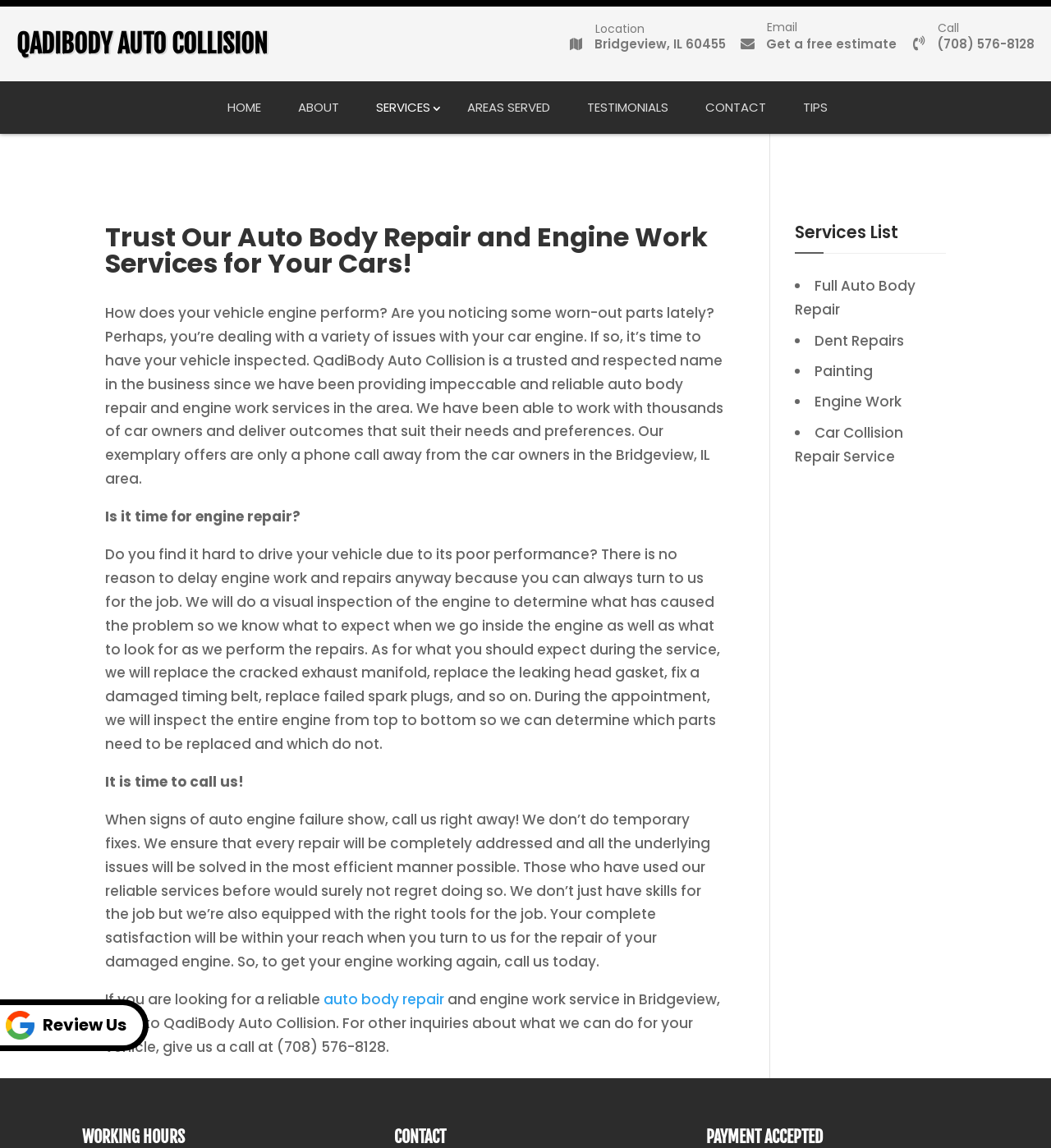Highlight the bounding box of the UI element that corresponds to this description: "Call (708) 576-8128".

[0.872, 0.024, 0.984, 0.053]